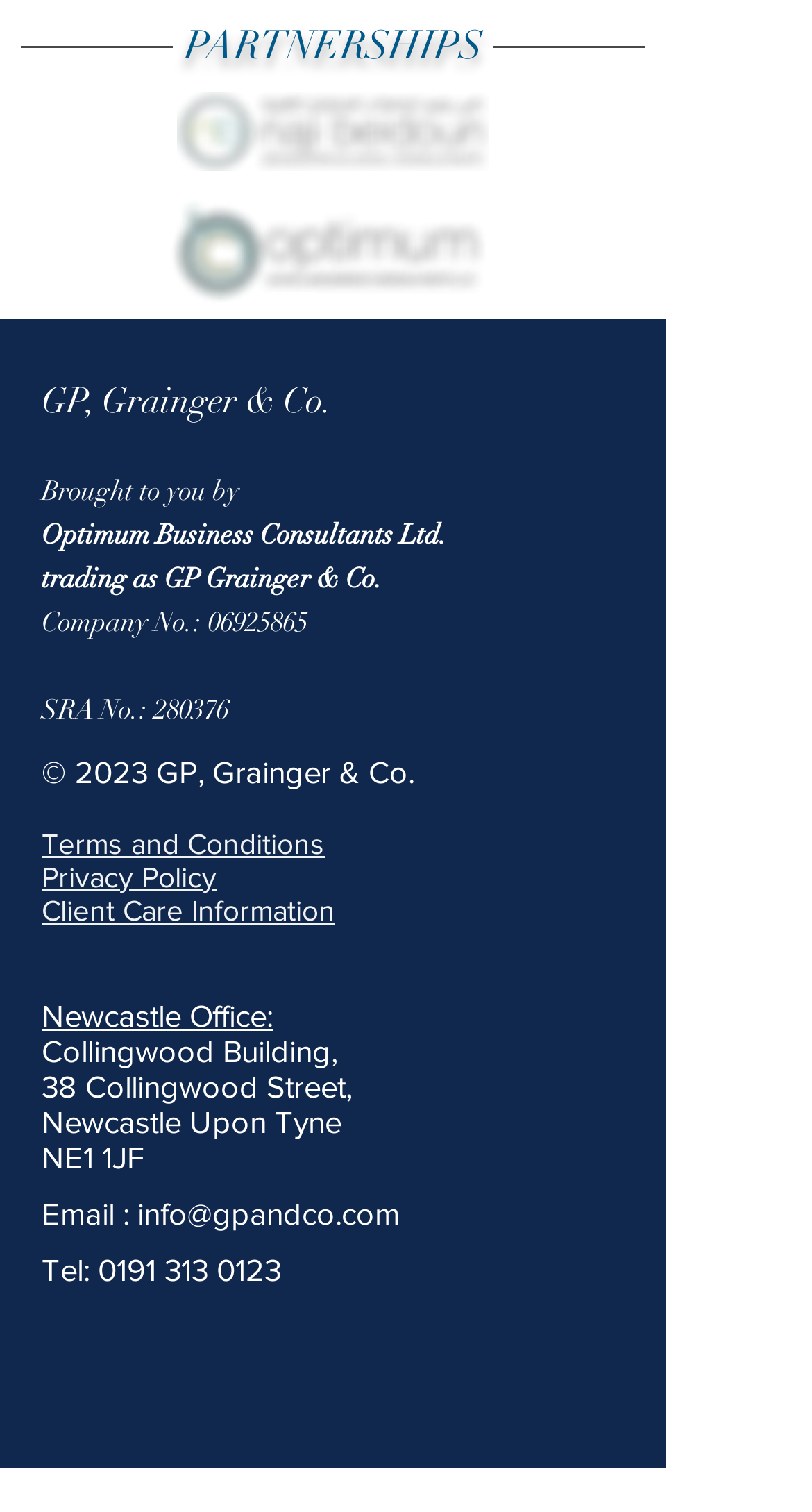What is the address of the Newcastle office?
Using the image as a reference, give an elaborate response to the question.

The address of the Newcastle office can be found in the bottom section of the webpage, where it lists the office location, street address, city, and postal code.